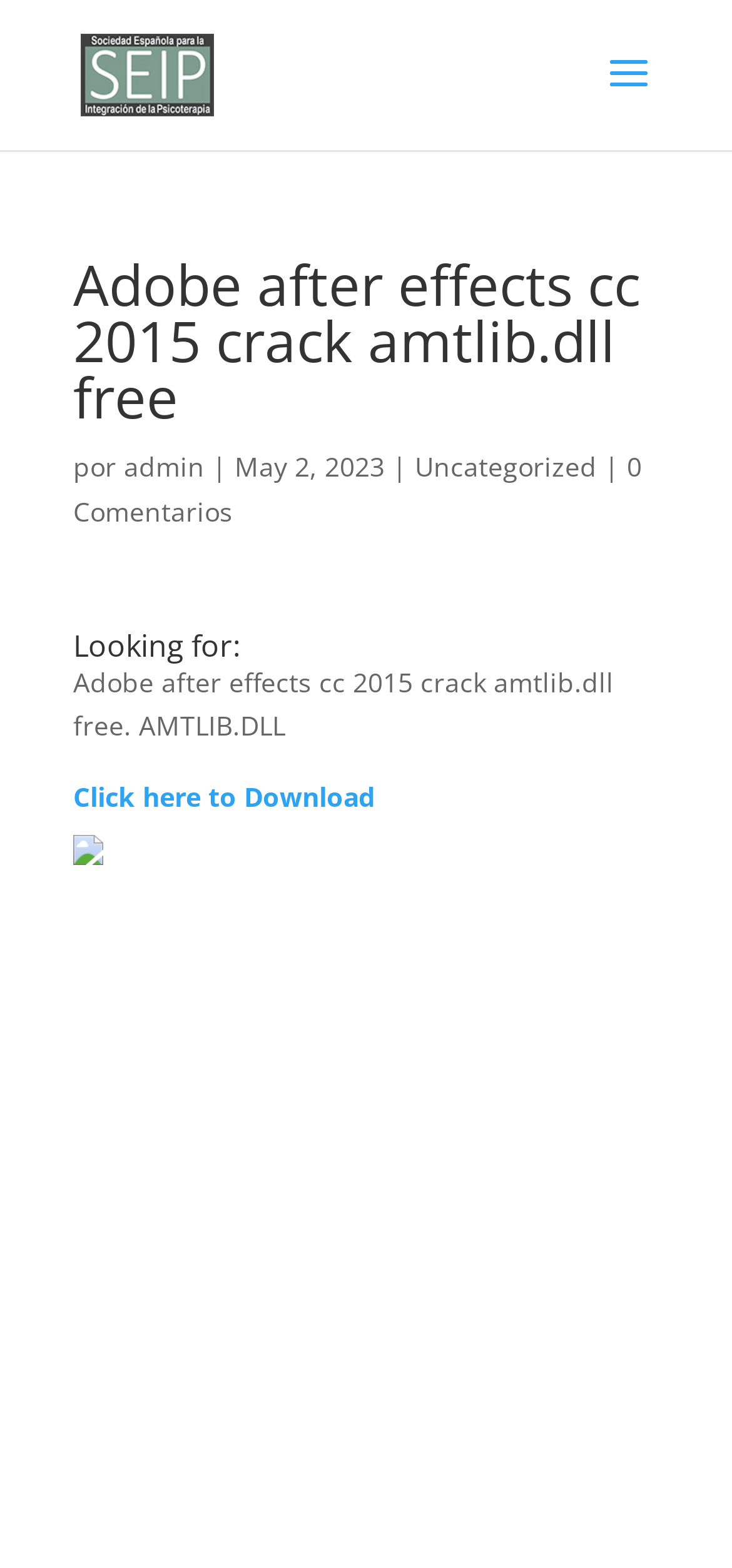Please provide the bounding box coordinate of the region that matches the element description: Uncategorized. Coordinates should be in the format (top-left x, top-left y, bottom-right x, bottom-right y) and all values should be between 0 and 1.

[0.567, 0.286, 0.815, 0.309]